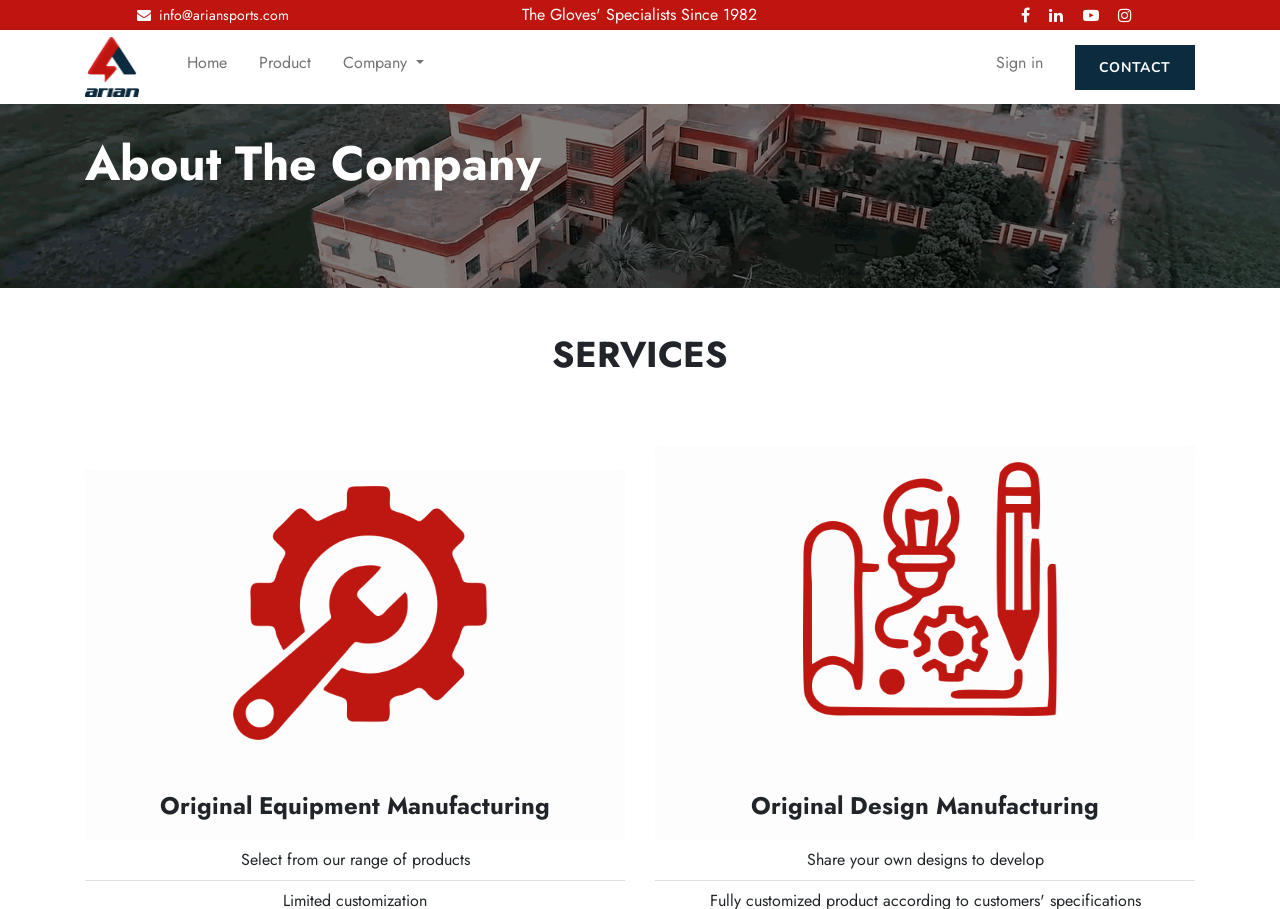Provide the bounding box coordinates of the HTML element this sentence describes: "Home Product ​Company Sign in". The bounding box coordinates consist of four float numbers between 0 and 1, i.e., [left, top, right, bottom].

[0.134, 0.039, 0.827, 0.109]